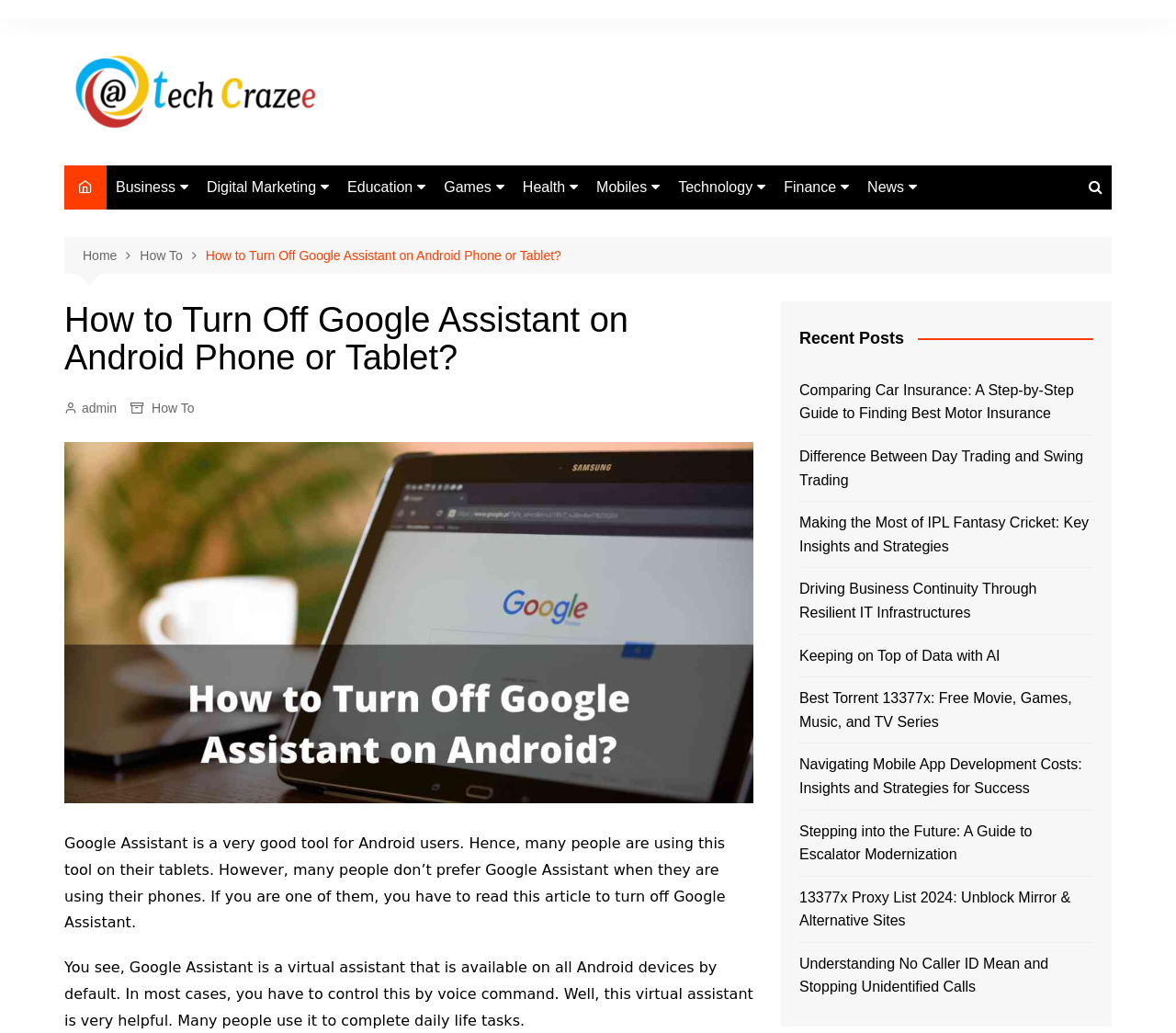Create a full and detailed caption for the entire webpage.

This webpage is about turning off Google Assistant on Android phones or tablets. At the top, there is a navigation bar with multiple categories, including "tech updates", "Business", "E-Commerce", "Web Designing", and more. Below the navigation bar, there is a breadcrumb trail showing the current page's location, with links to "Home", "How To", and the current article.

The main content of the page is an article titled "How to Turn Off Google Assistant on Android Phone or Tablet?" with a heading and a figure below it. The article starts with an introduction to Google Assistant, explaining that it's a virtual assistant available on all Android devices by default. The text continues to explain how to turn off Google Assistant, with multiple paragraphs of text.

To the right of the main content, there is a complementary section with a heading "Recent Posts" and a list of links to other articles, including "Comparing Car Insurance", "Difference Between Day Trading and Swing Trading", and more.